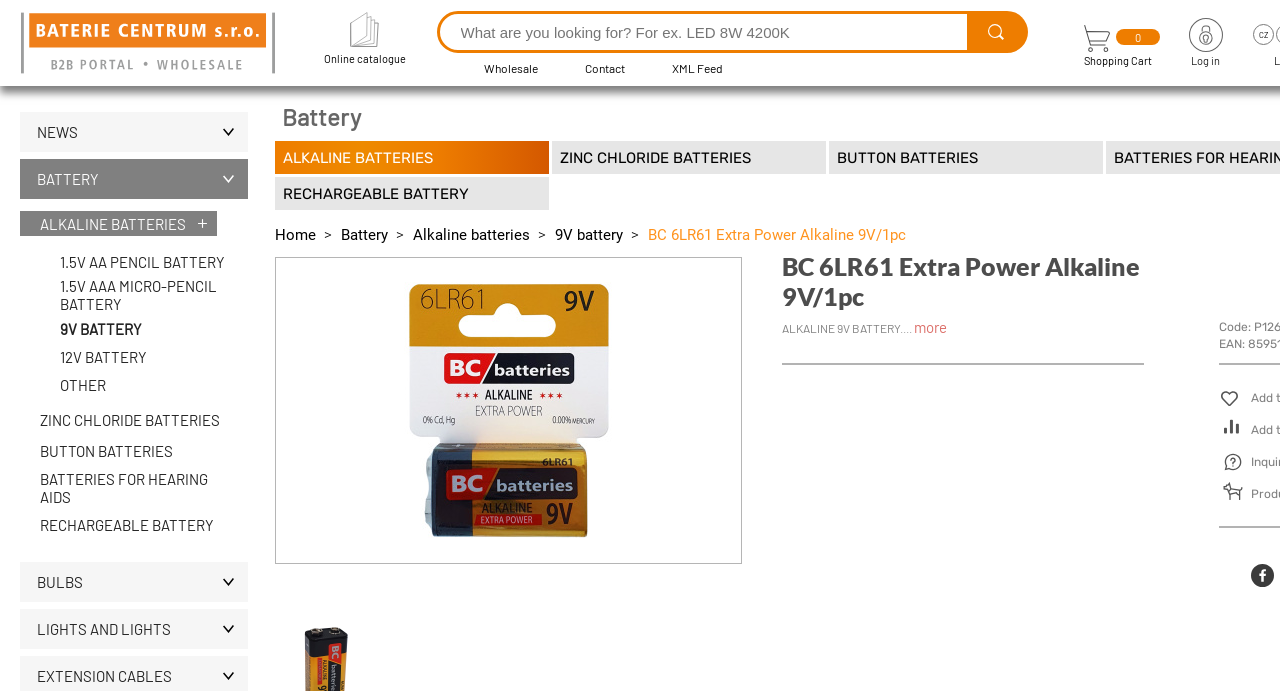Find and indicate the bounding box coordinates of the region you should select to follow the given instruction: "View shopping cart".

[0.846, 0.0, 0.906, 0.129]